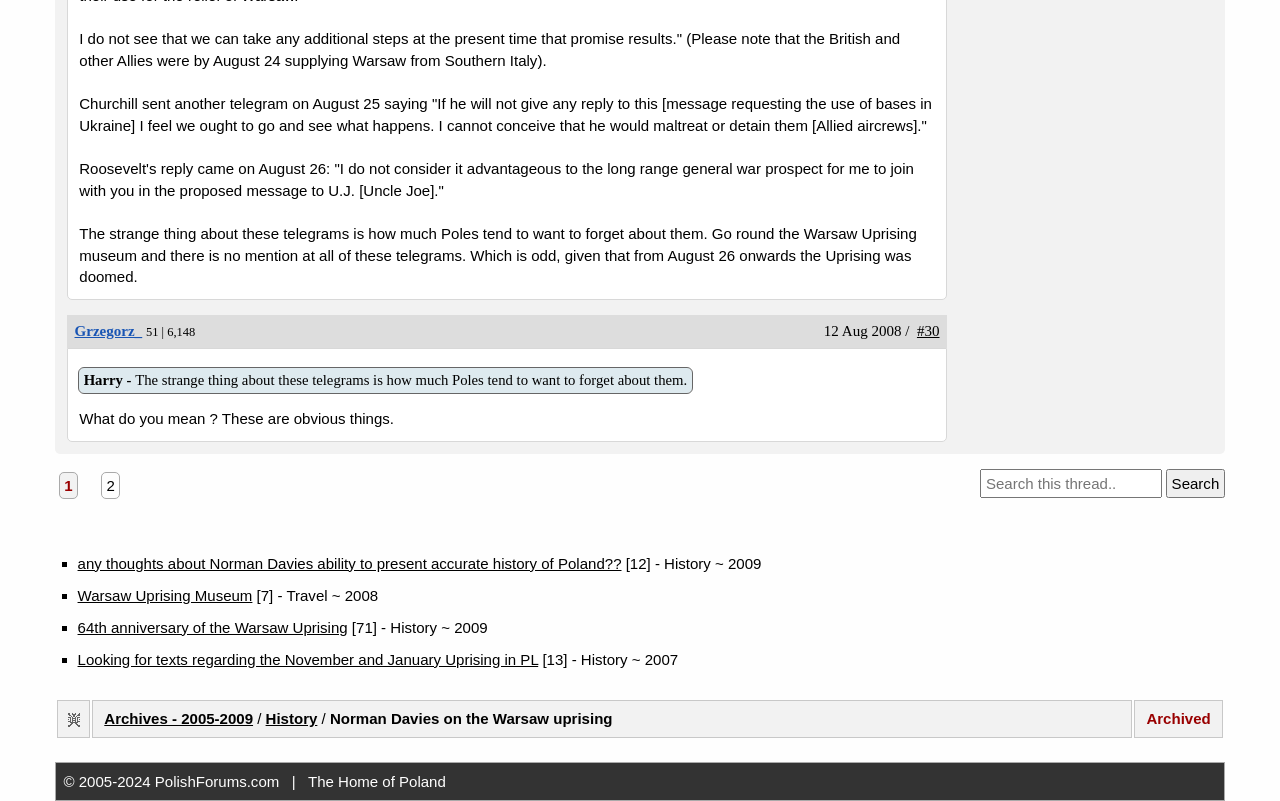Locate the bounding box coordinates of the segment that needs to be clicked to meet this instruction: "Visit the Warsaw Uprising Museum".

[0.061, 0.732, 0.197, 0.754]